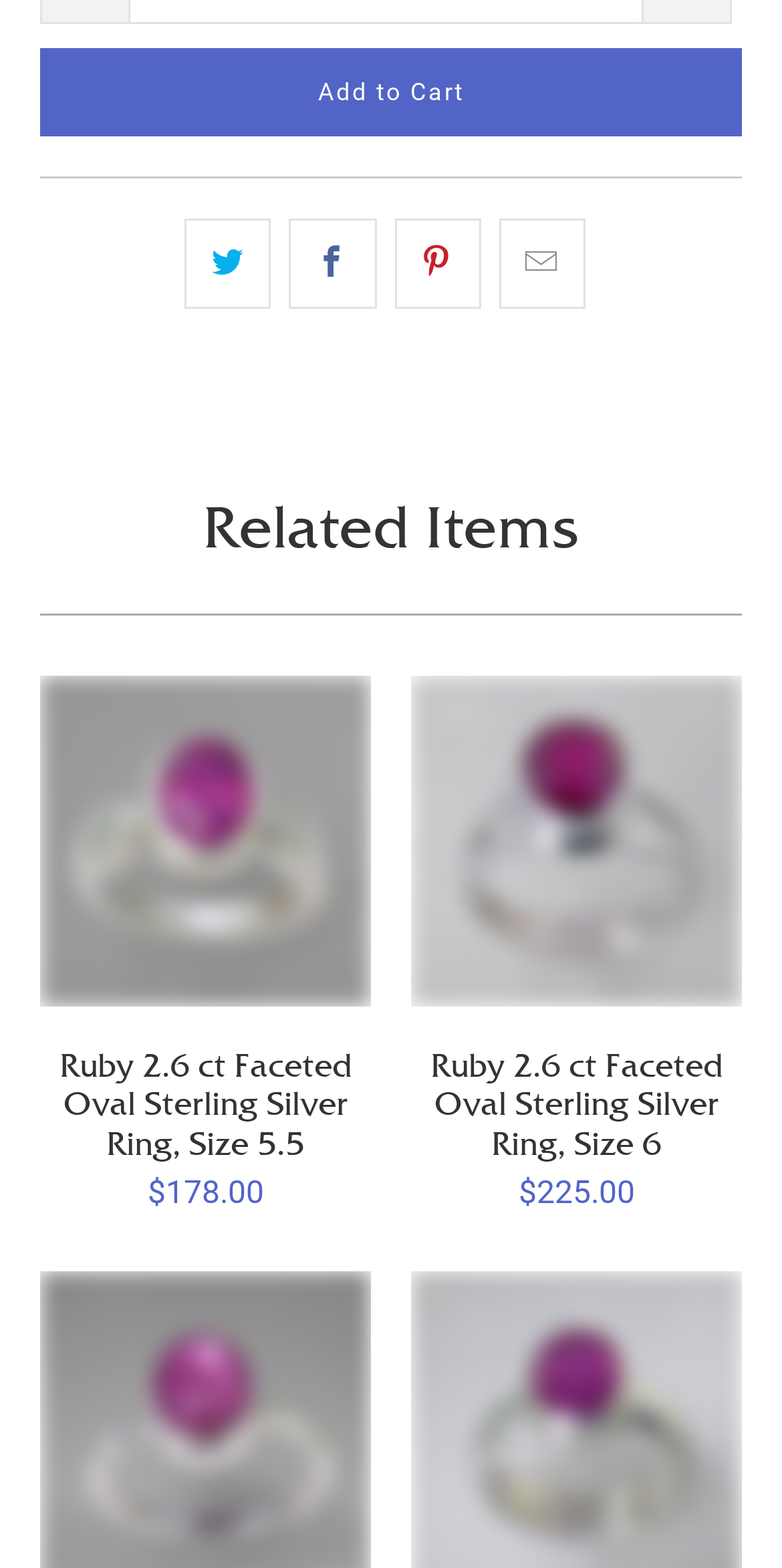Identify the bounding box coordinates of the clickable region to carry out the given instruction: "View related item".

[0.526, 0.431, 0.949, 0.642]